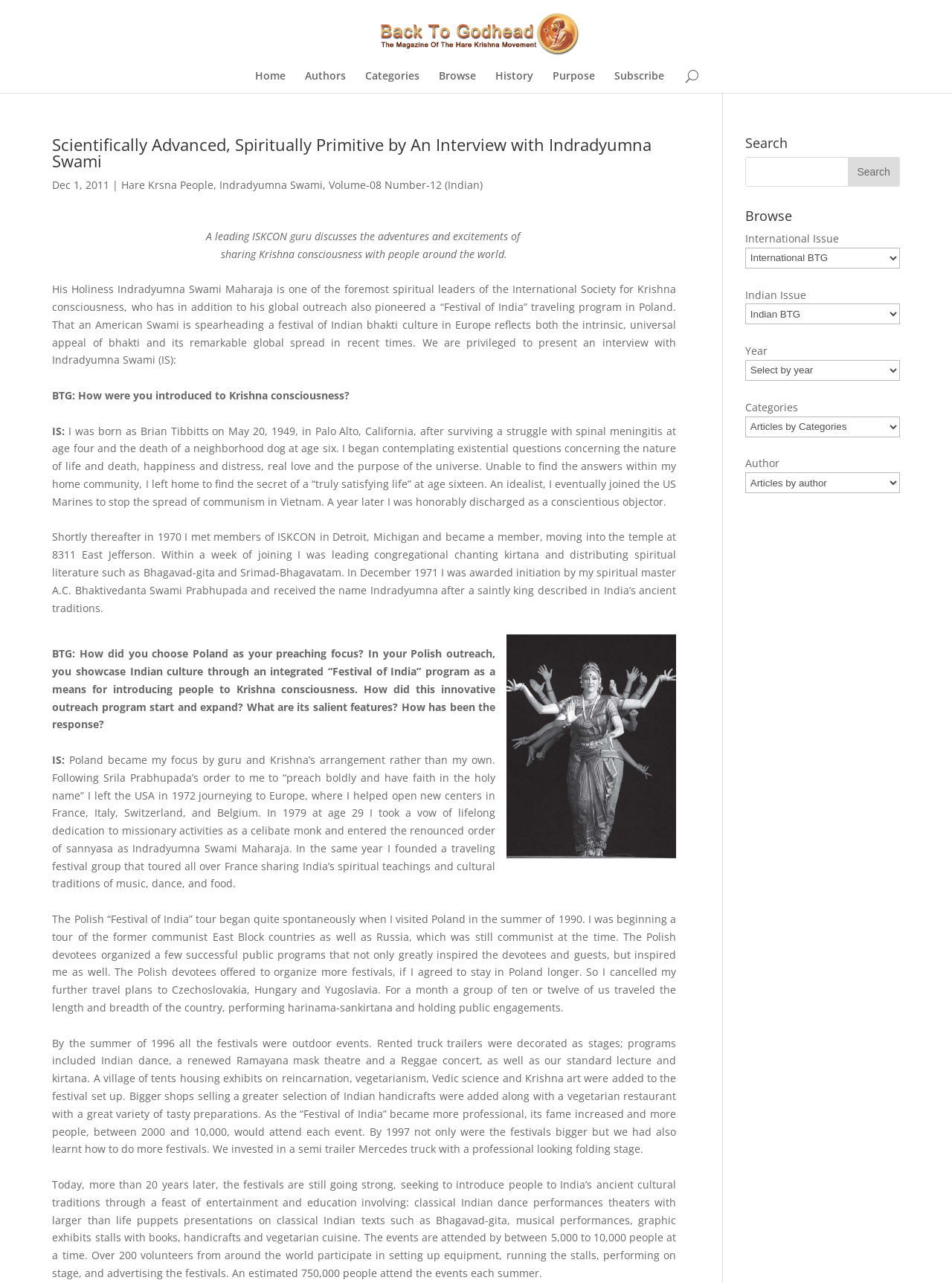What is the name of the festival organized by Indradyumna Swami in Poland?
Using the image as a reference, answer the question in detail.

According to the article, Indradyumna Swami organized a festival in Poland, which is referred to as the 'Festival of India' in the text 'In the same year I founded a traveling festival group that toured all over France sharing India’s spiritual teachings and cultural traditions of music, dance, and food' and 'The Polish “Festival of India” tour began quite spontaneously when I visited Poland in the summer of 1990'.